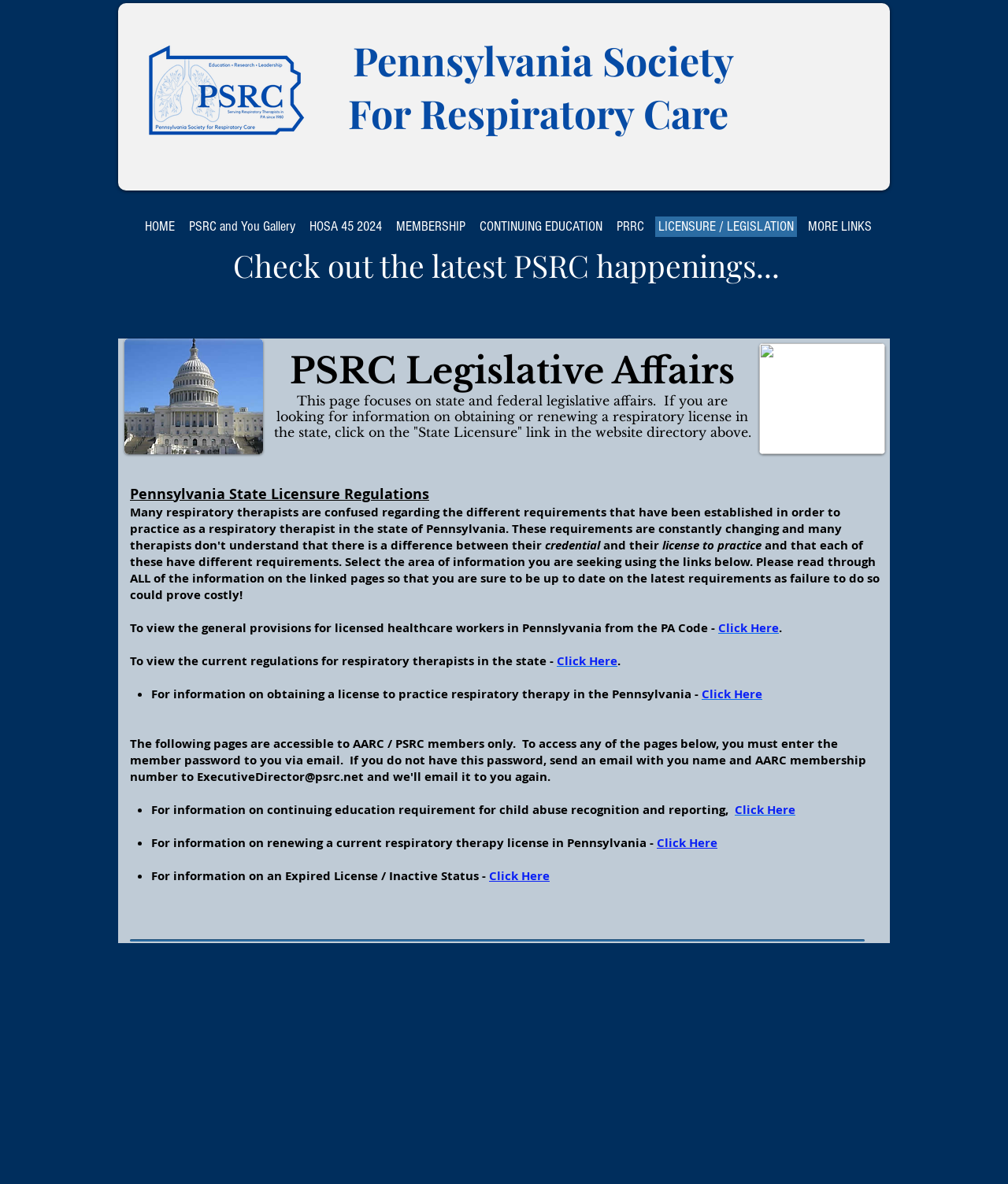Locate the bounding box coordinates of the UI element described by: "HOME". The bounding box coordinates should consist of four float numbers between 0 and 1, i.e., [left, top, right, bottom].

[0.141, 0.183, 0.177, 0.2]